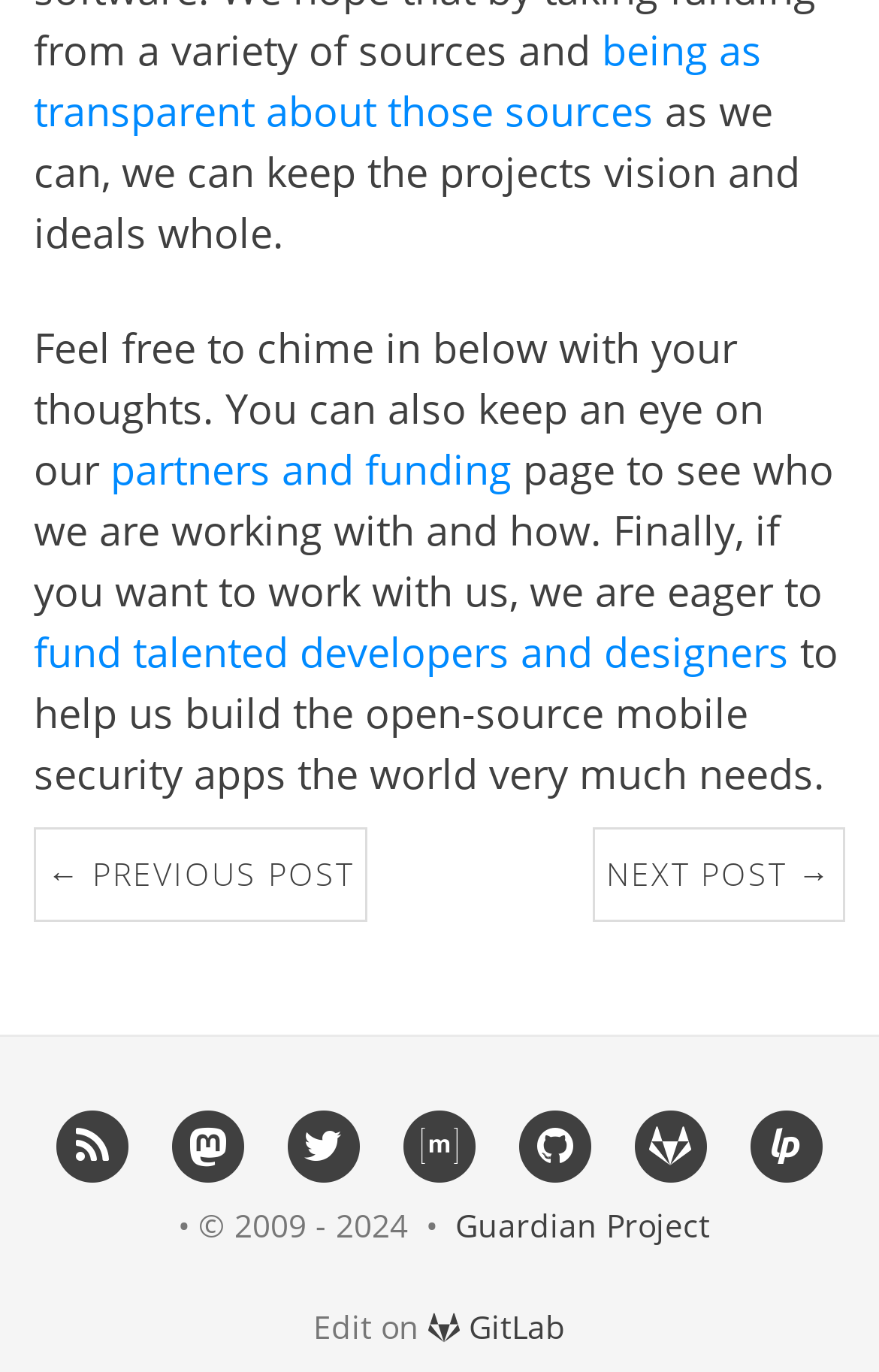What is the purpose of the Guardian Project?
Look at the screenshot and provide an in-depth answer.

The purpose of the Guardian Project can be inferred from the text on the webpage, which mentions 'building the open-source mobile security apps the world very much needs'. This suggests that the project is focused on creating mobile security applications that are open-source and beneficial to the world.